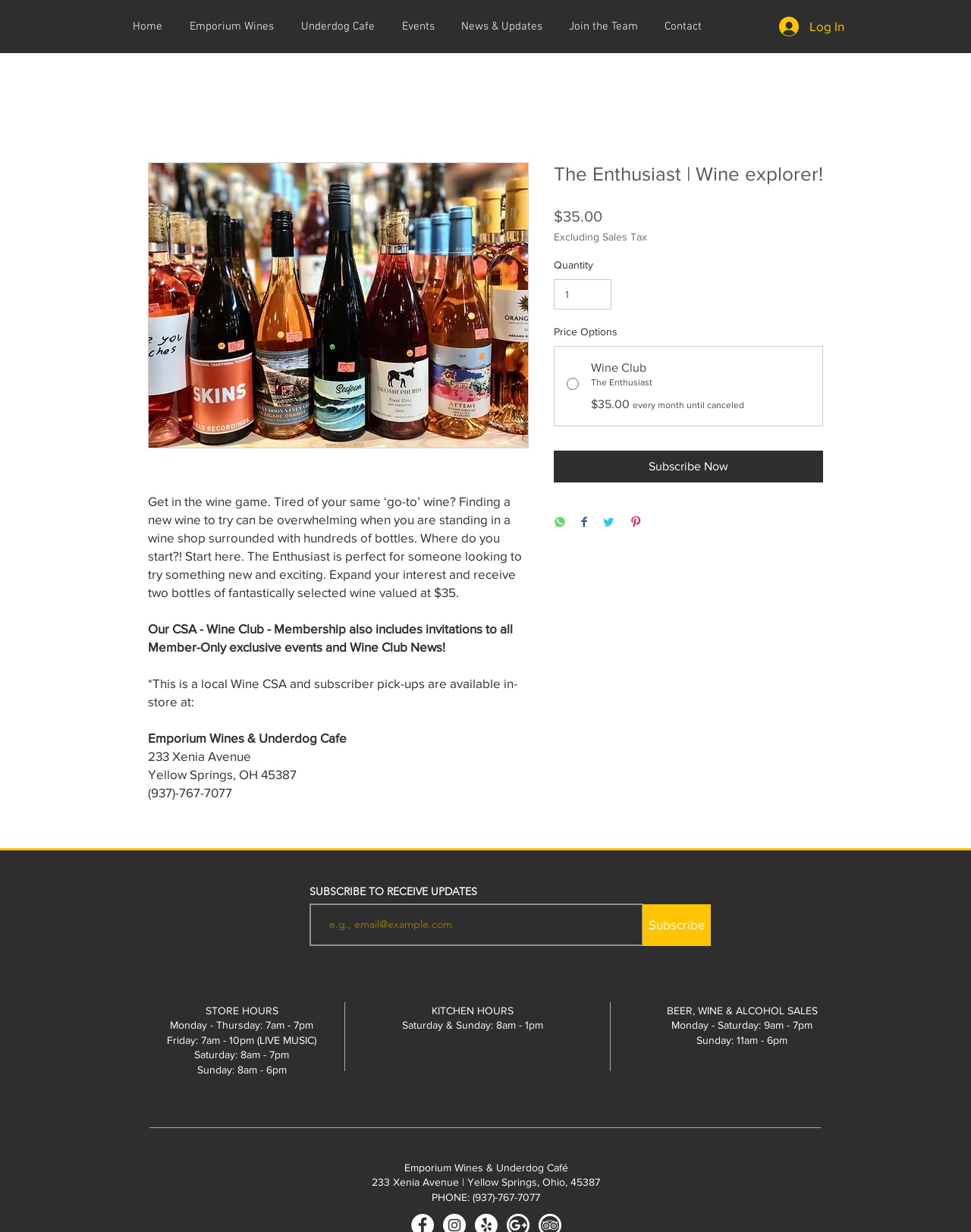Please find the bounding box coordinates (top-left x, top-left y, bottom-right x, bottom-right y) in the screenshot for the UI element described as follows: Join the Team

[0.572, 0.012, 0.67, 0.031]